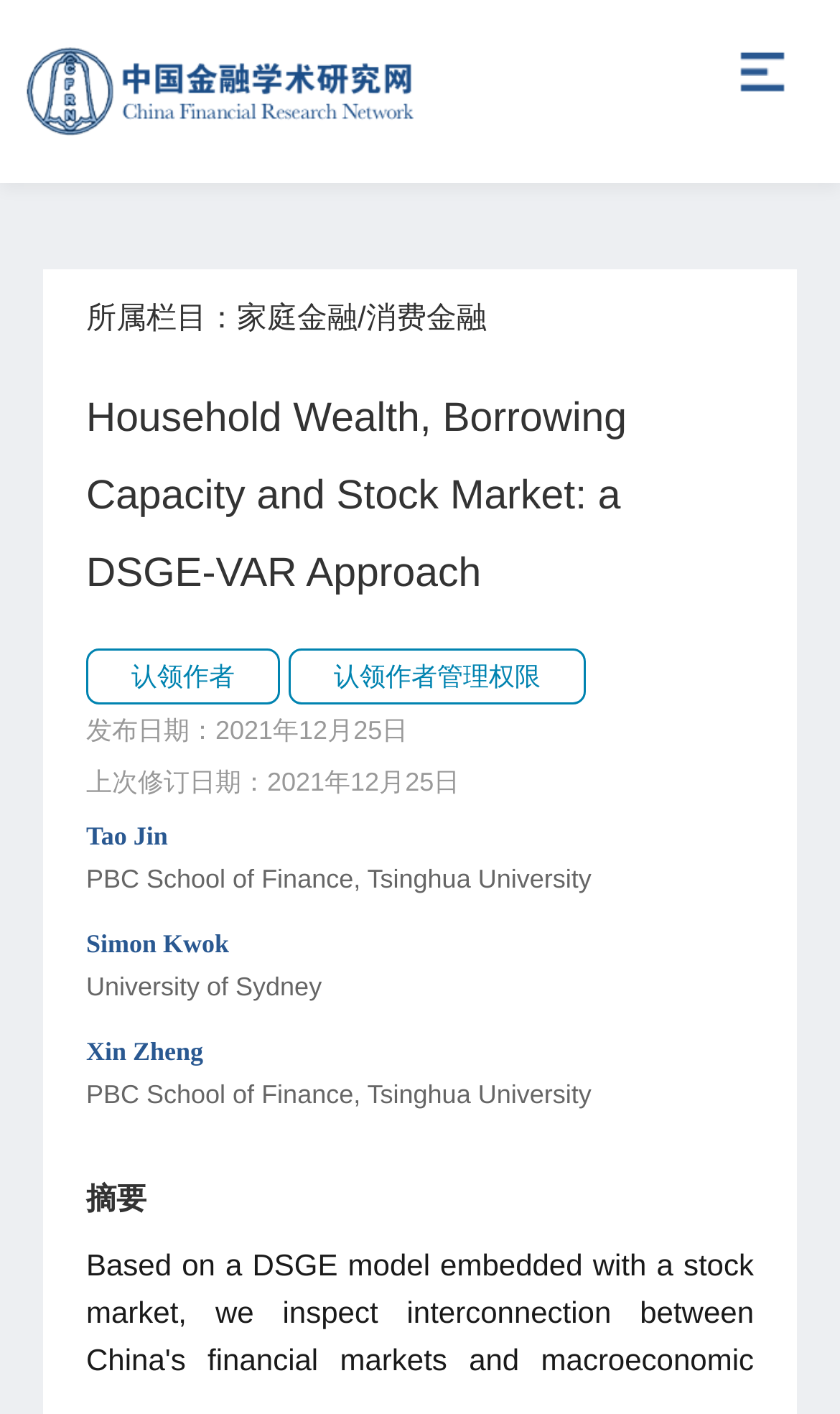What is the category of this research?
Kindly offer a detailed explanation using the data available in the image.

Based on the static text '所属栏目：家庭金融/消费金融' on the webpage, I can infer that the category of this research is '家庭金融/消费金融', which translates to 'Household Finance/Consumer Finance'.